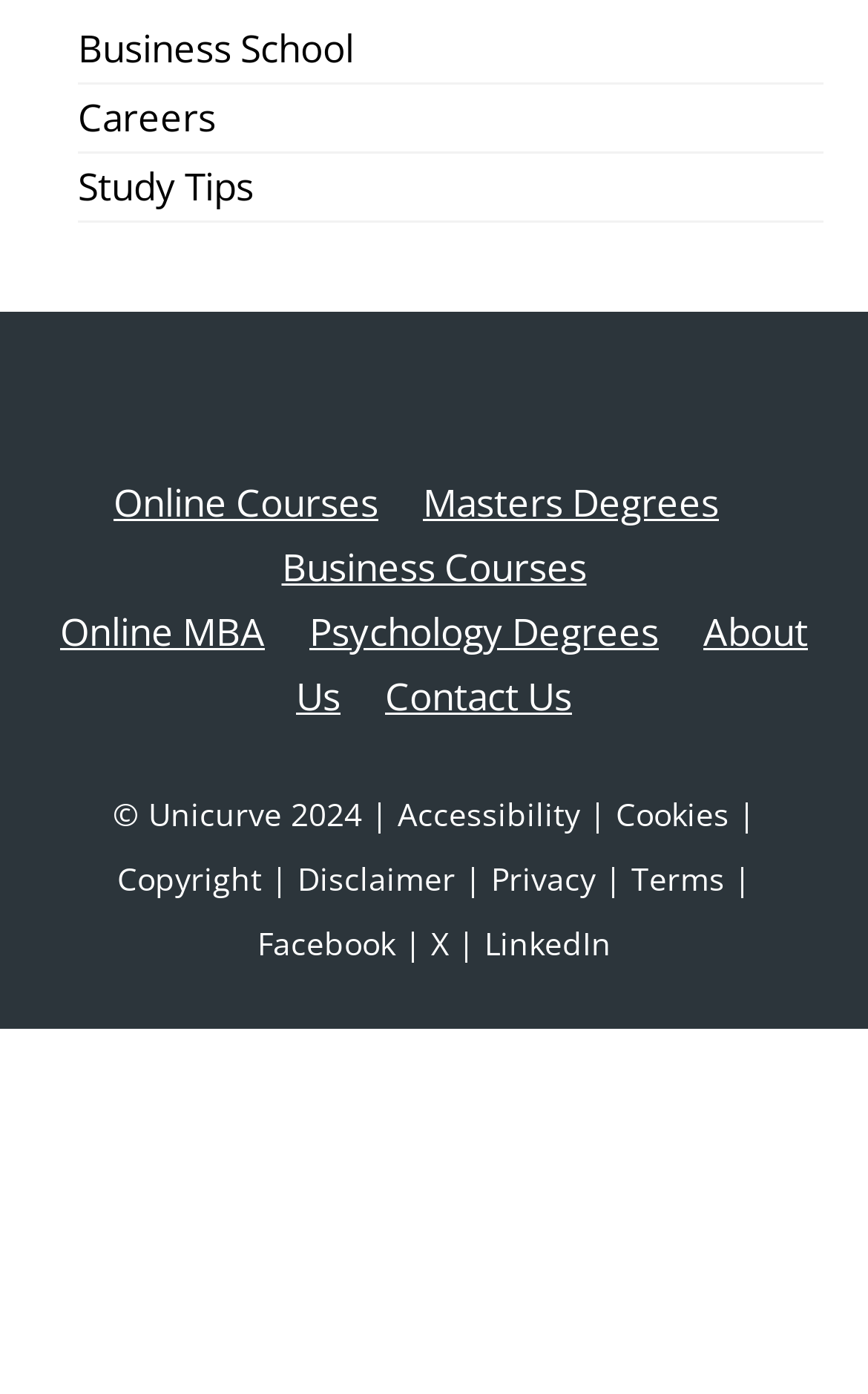Calculate the bounding box coordinates of the UI element given the description: "Study Tips".

[0.09, 0.115, 0.292, 0.151]